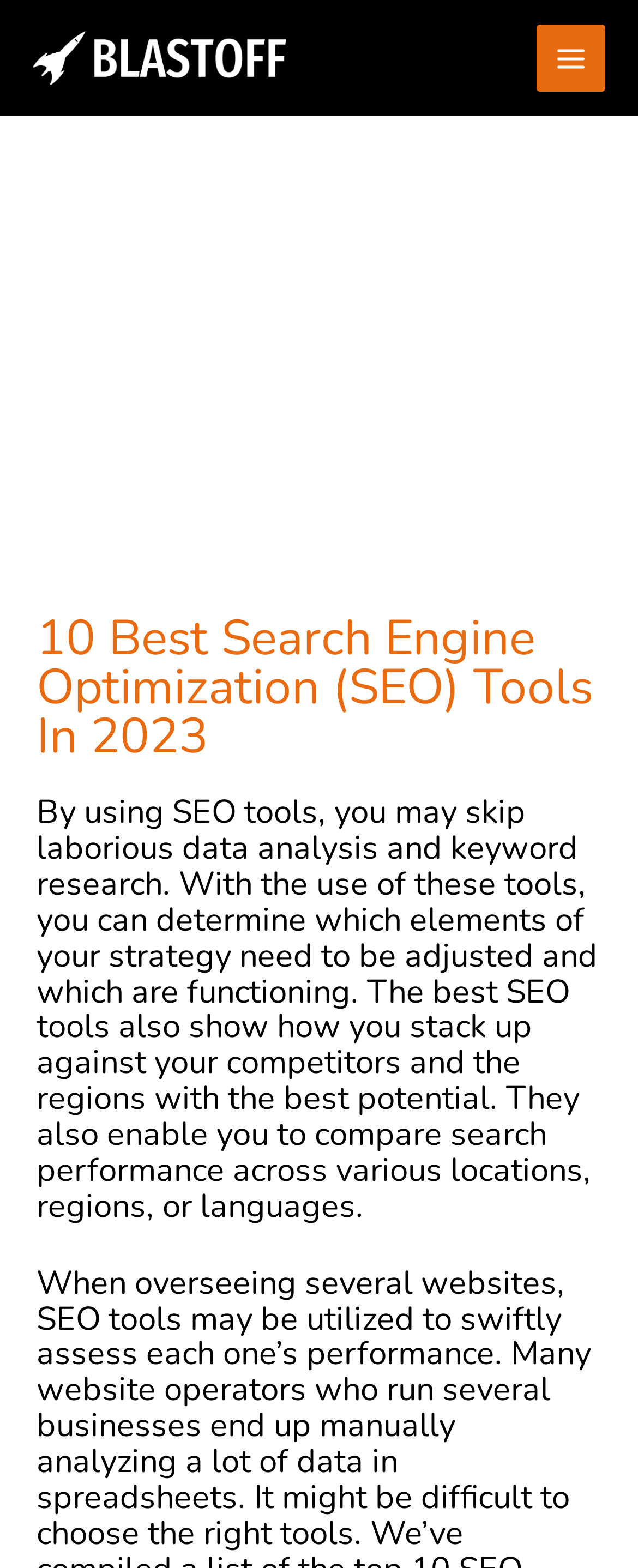What is the company's specialty?
Using the image as a reference, deliver a detailed and thorough answer to the question.

The webpage has a link 'We Build Websites For Startups', indicating that the company specializes in building websites for startups.